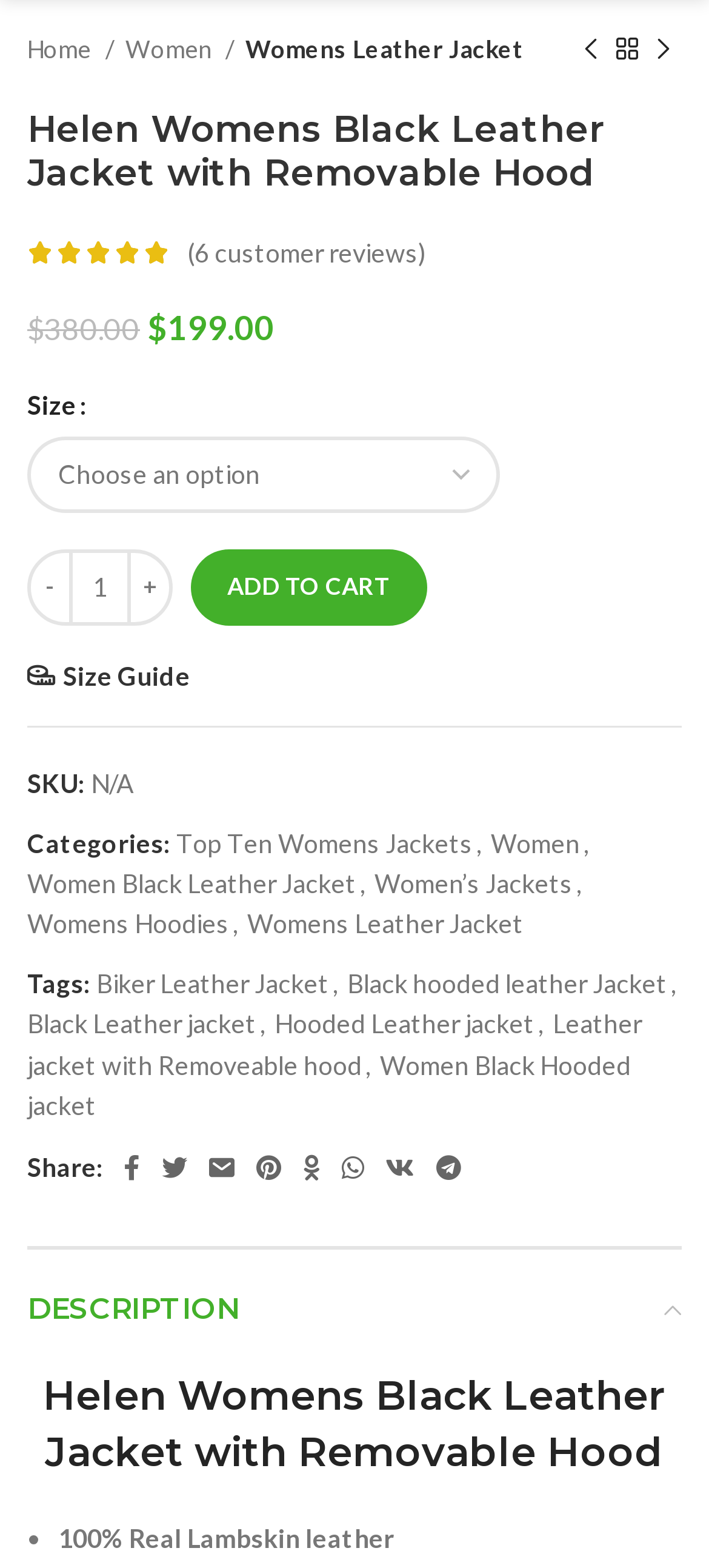What is the rating of the product?
Look at the image and respond with a single word or a short phrase.

5.00 out of 5